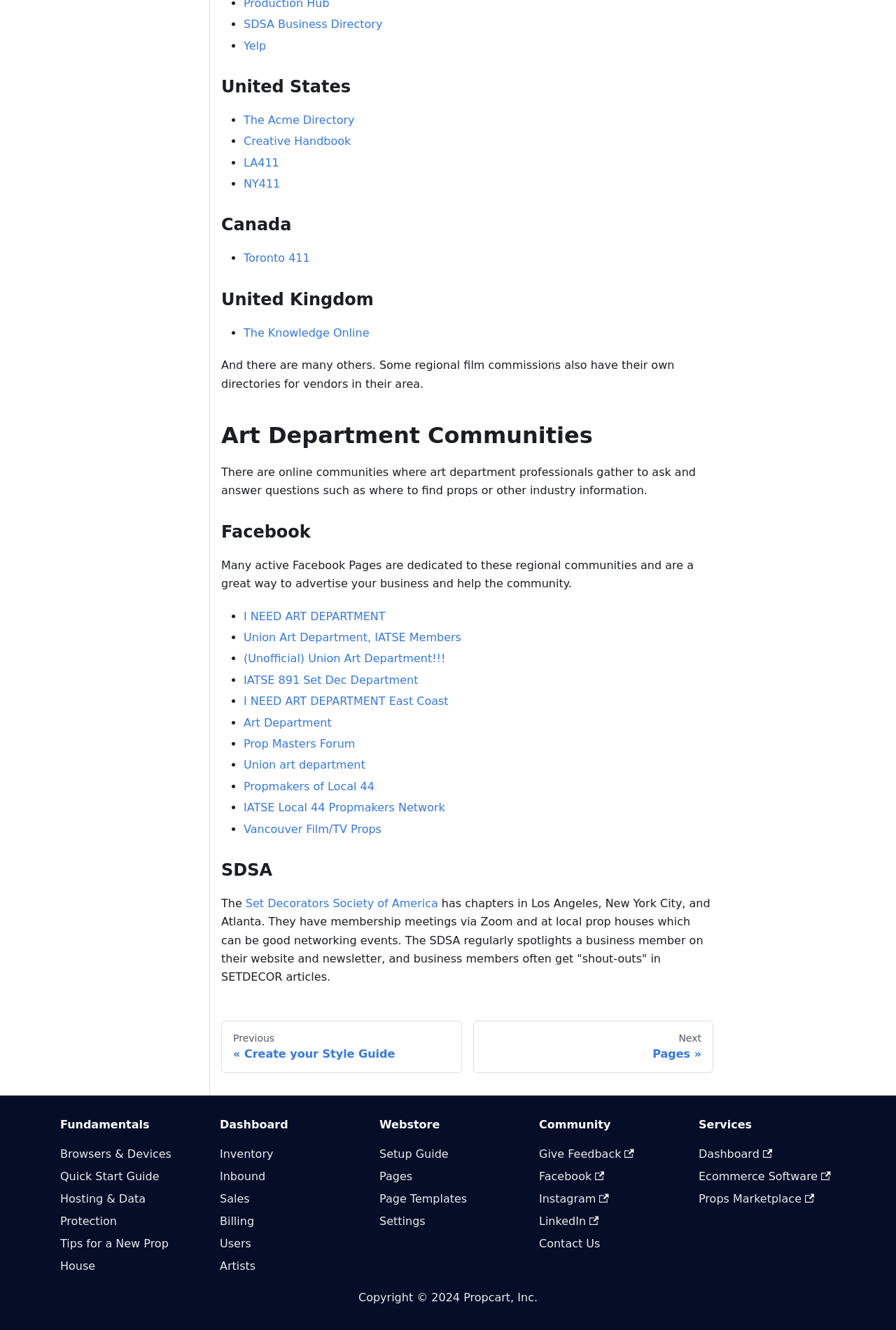How many Facebook Pages are dedicated to regional communities?
Could you answer the question with a detailed and thorough explanation?

According to the webpage, there are 'Many active Facebook Pages' dedicated to these regional communities and are a great way to advertise your business and help the community. The exact number is not specified, but it is mentioned that there are multiple pages.